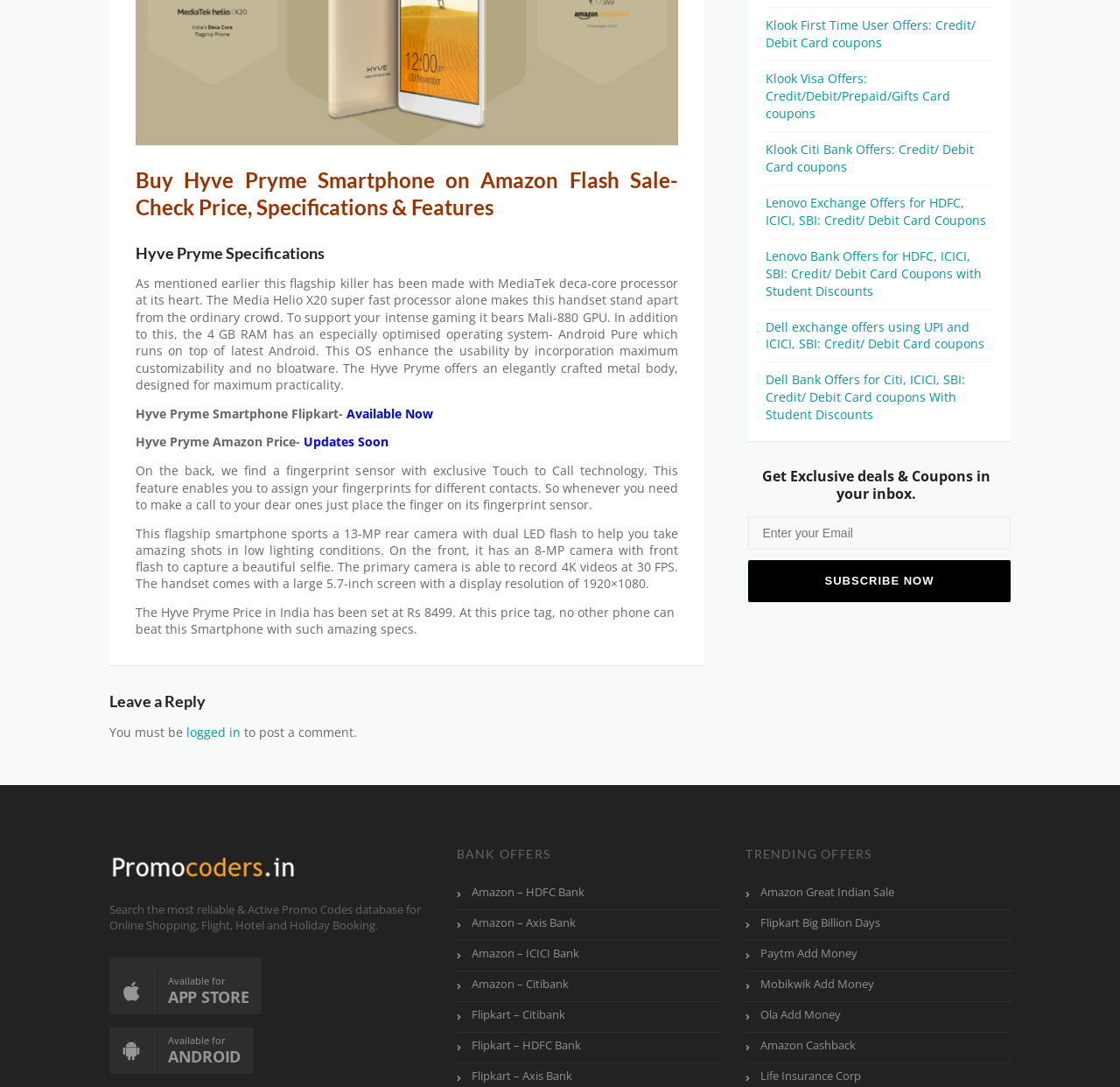Calculate the bounding box coordinates of the UI element given the description: "Paytm Add Money".

[0.666, 0.866, 0.902, 0.894]